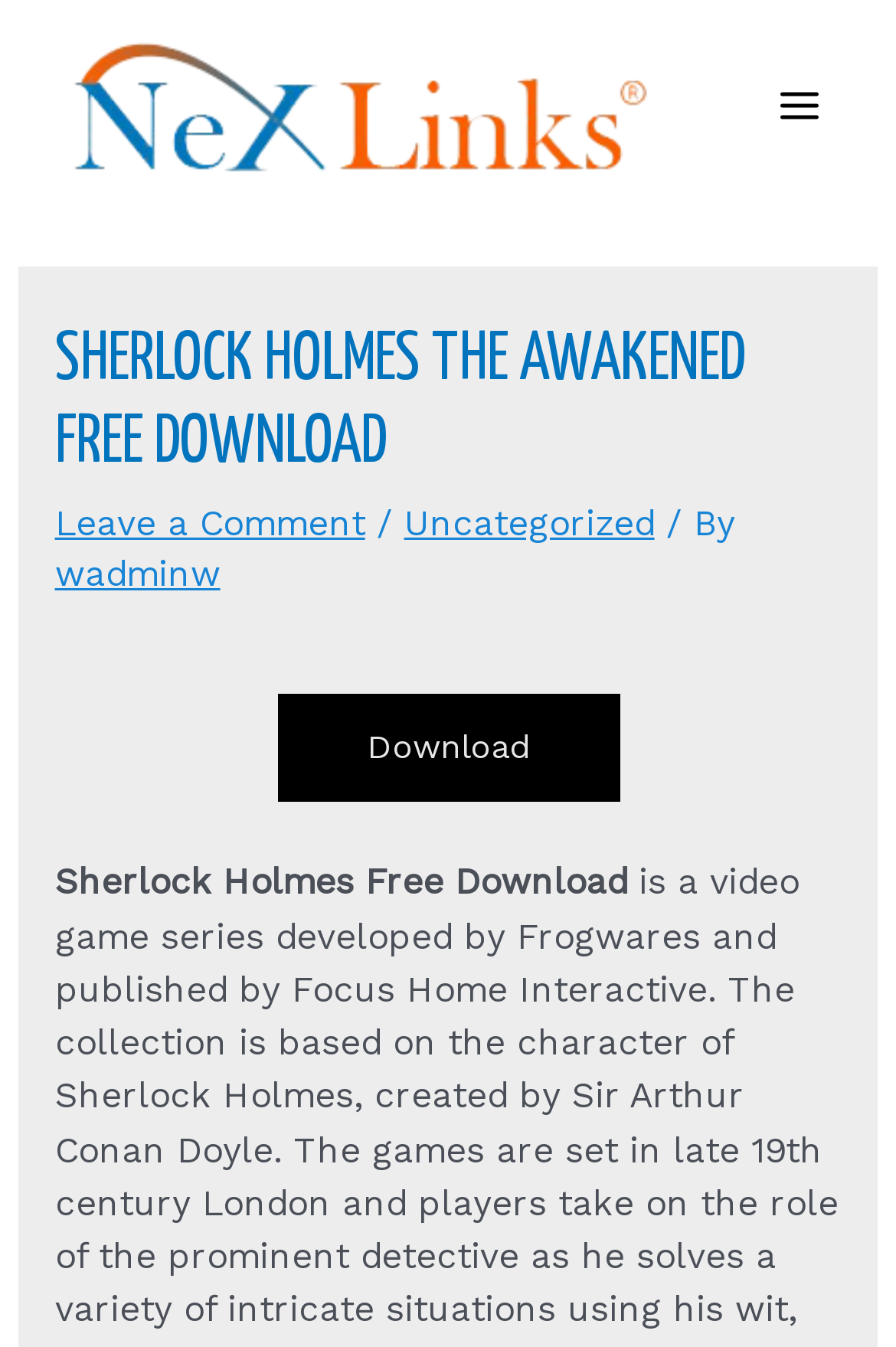Can you identify and provide the main heading of the webpage?

SHERLOCK HOLMES THE AWAKENED FREE DOWNLOAD